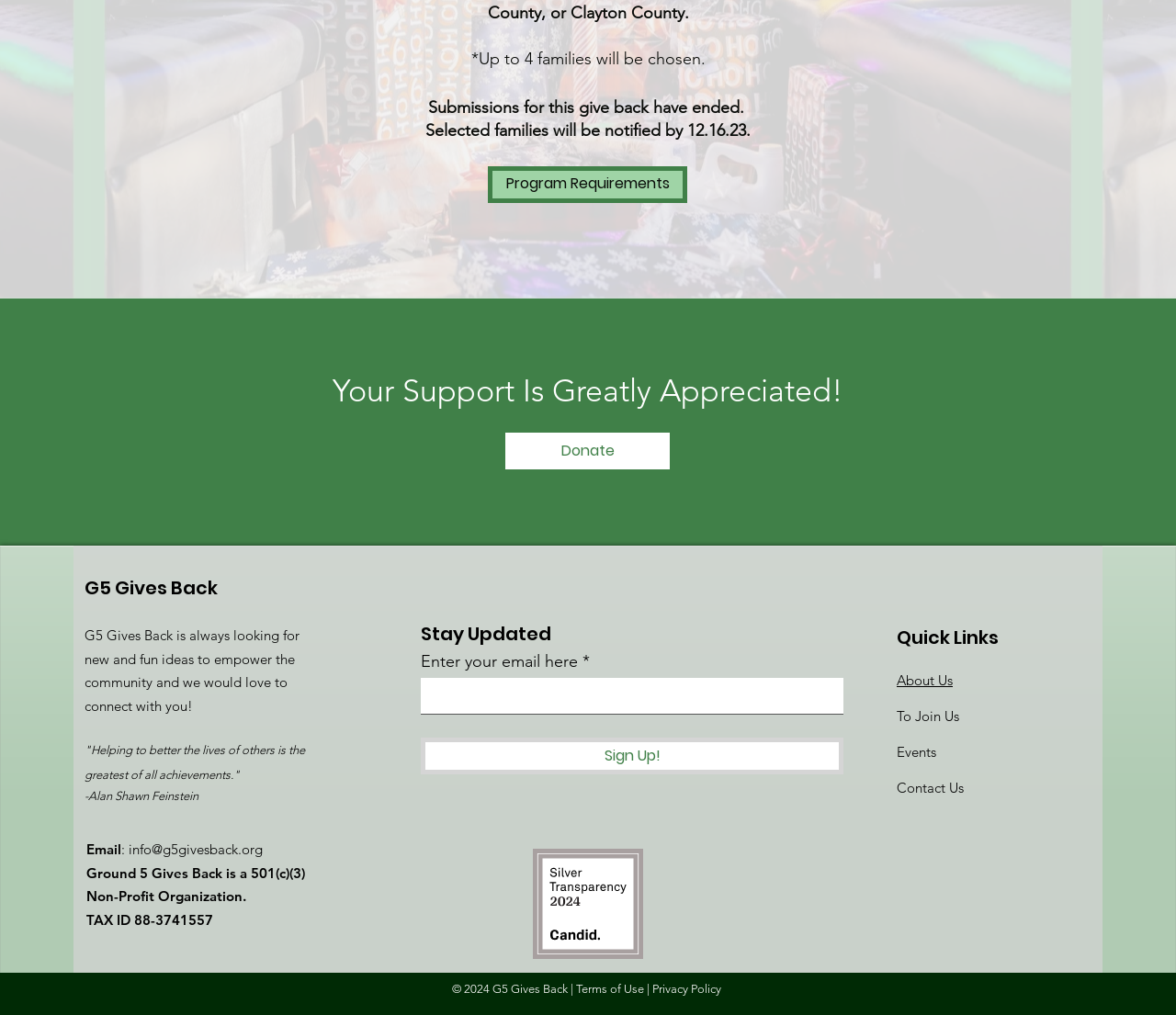Determine the bounding box of the UI component based on this description: "David Horowitz Freedom Center". The bounding box coordinates should be four float values between 0 and 1, i.e., [left, top, right, bottom].

None